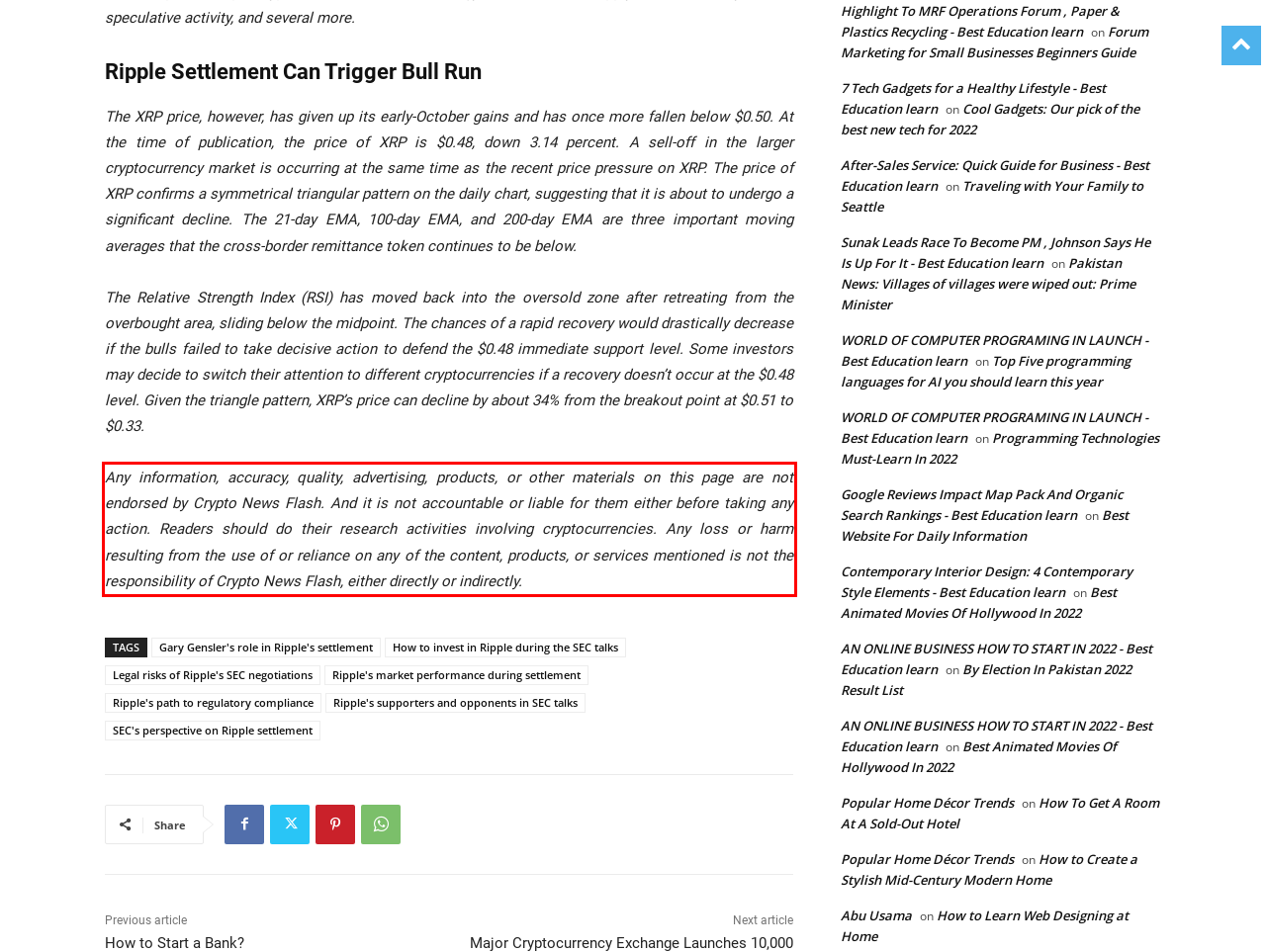Analyze the webpage screenshot and use OCR to recognize the text content in the red bounding box.

Any information, accuracy, quality, advertising, products, or other materials on this page are not endorsed by Crypto News Flash. And it is not accountable or liable for them either before taking any action. Readers should do their research activities involving cryptocurrencies. Any loss or harm resulting from the use of or reliance on any of the content, products, or services mentioned is not the responsibility of Crypto News Flash, either directly or indirectly.